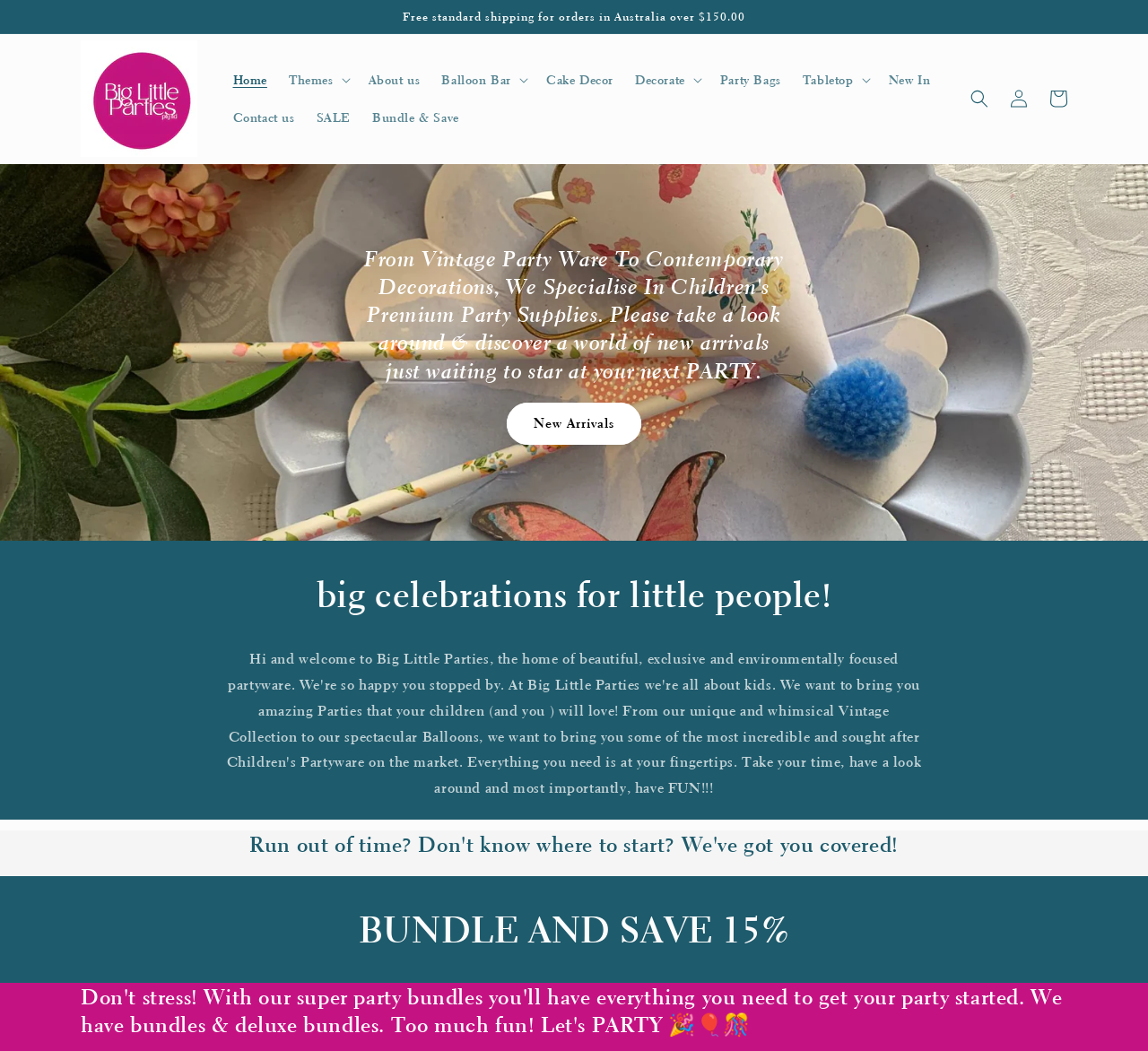Using the image as a reference, answer the following question in as much detail as possible:
What is the purpose of the party bundles?

The purpose of the party bundles is obtained from the heading text 'Don't stress! With our super party bundles you'll have everything you need to get your party started.' which is located at the bottom of the webpage.